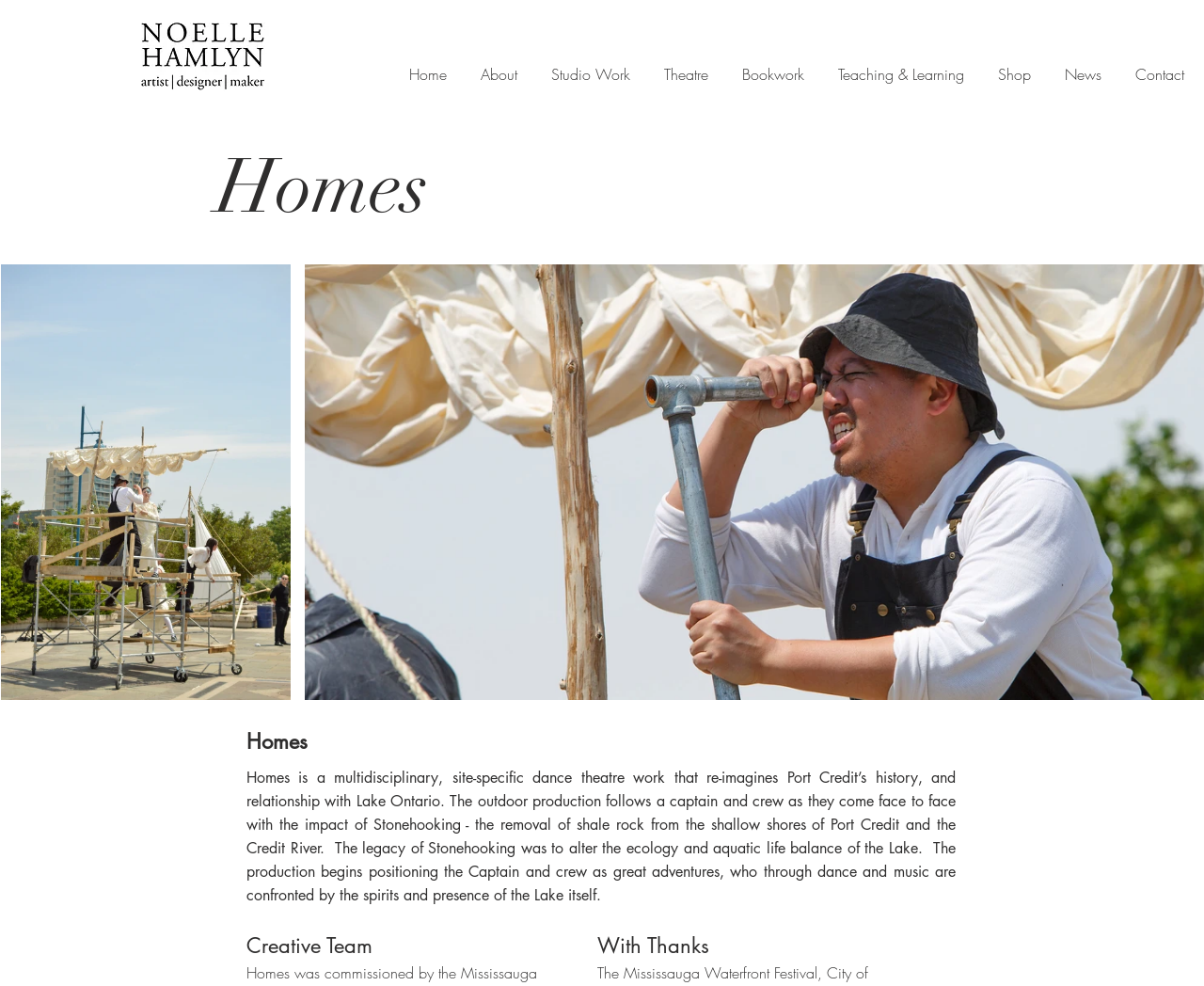Please answer the following question using a single word or phrase: How many headings are on the webpage?

3